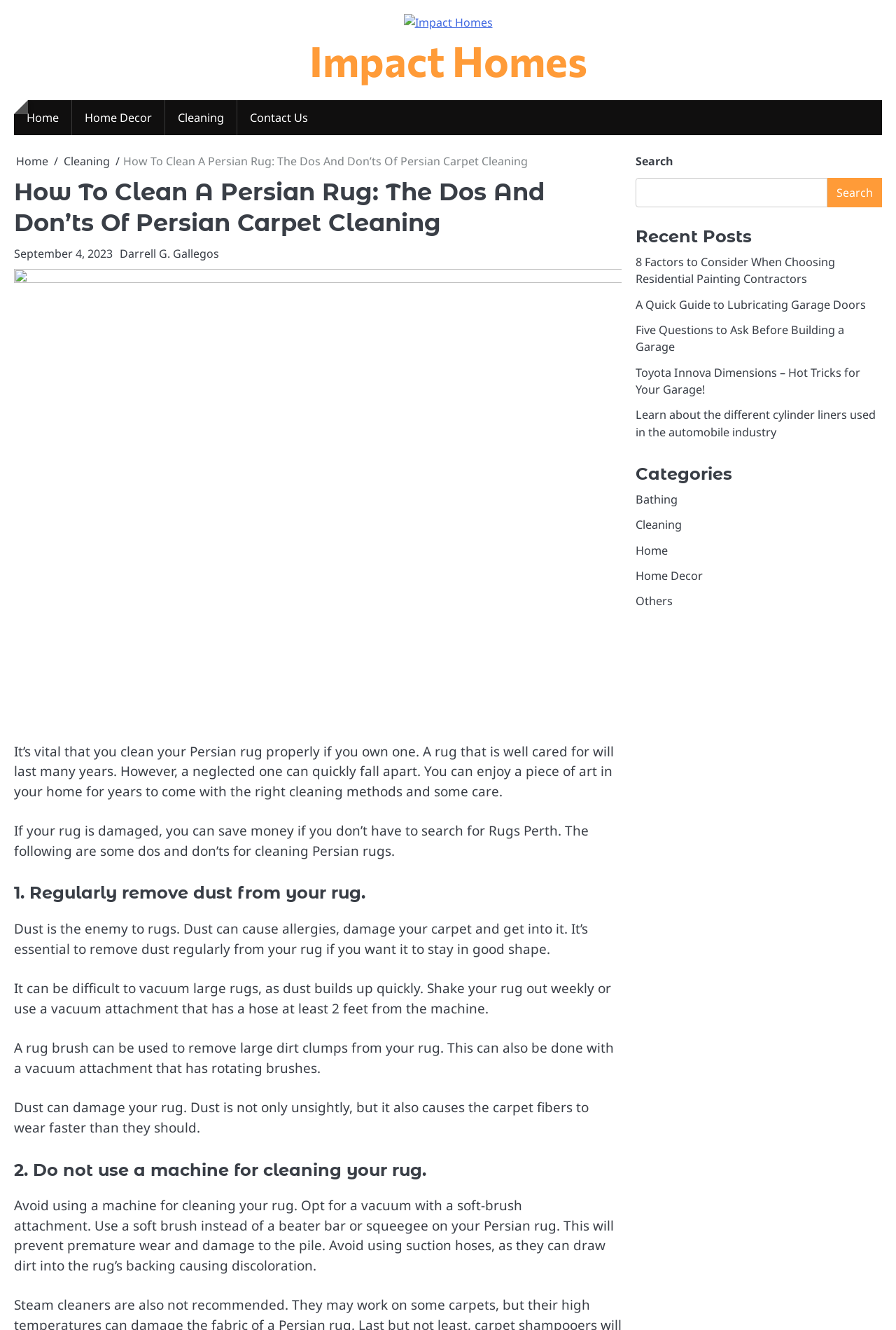Utilize the details in the image to thoroughly answer the following question: What is the category of the article 'How To Clean A Persian Rug: The Dos And Don’ts Of Persian Carpet Cleaning'?

The webpage has a navigation section with categories, and the article 'How To Clean A Persian Rug: The Dos And Don’ts Of Persian Carpet Cleaning' falls under the category of 'Cleaning'.